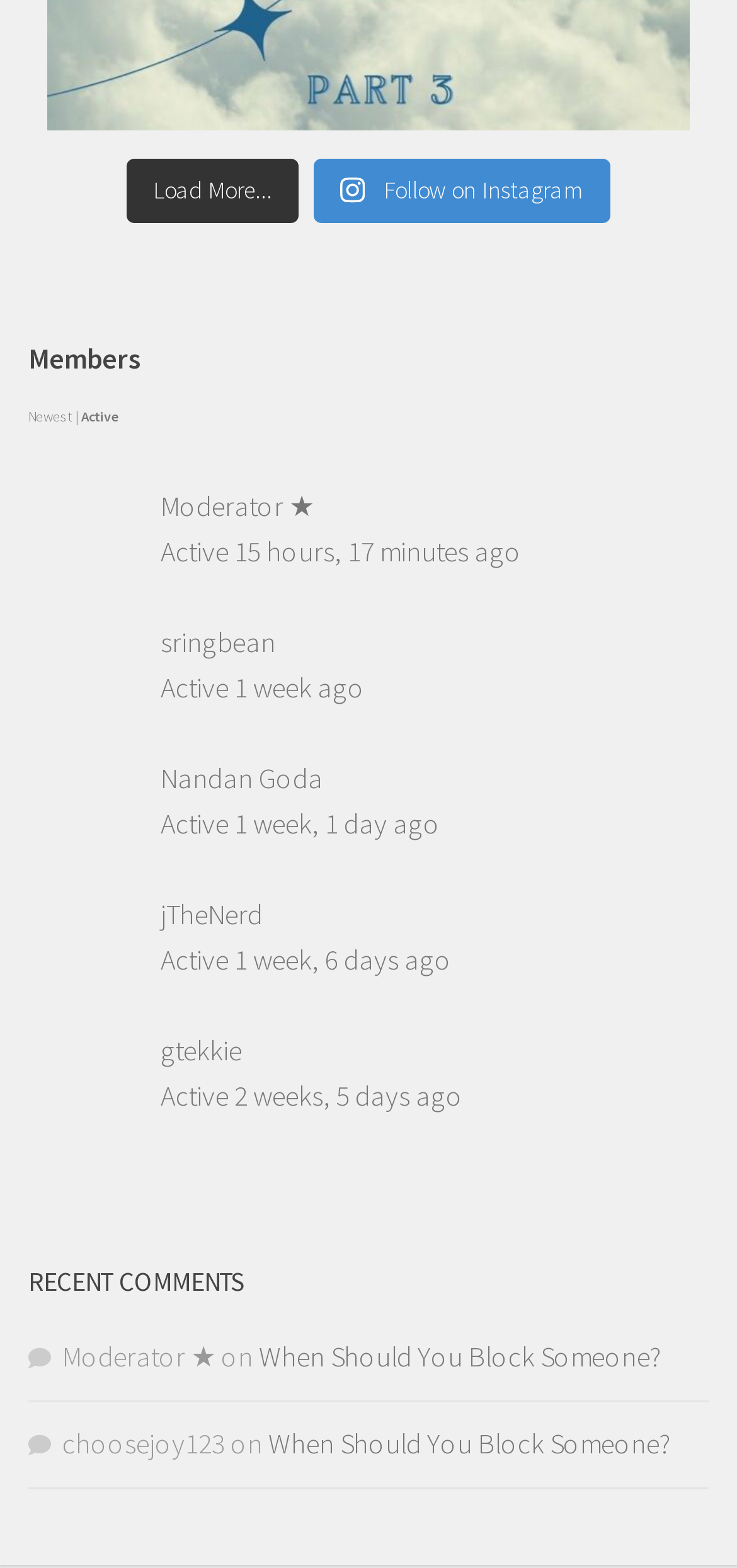What is the topic of the recent comment by Moderator ★?
By examining the image, provide a one-word or phrase answer.

When Should You Block Someone?